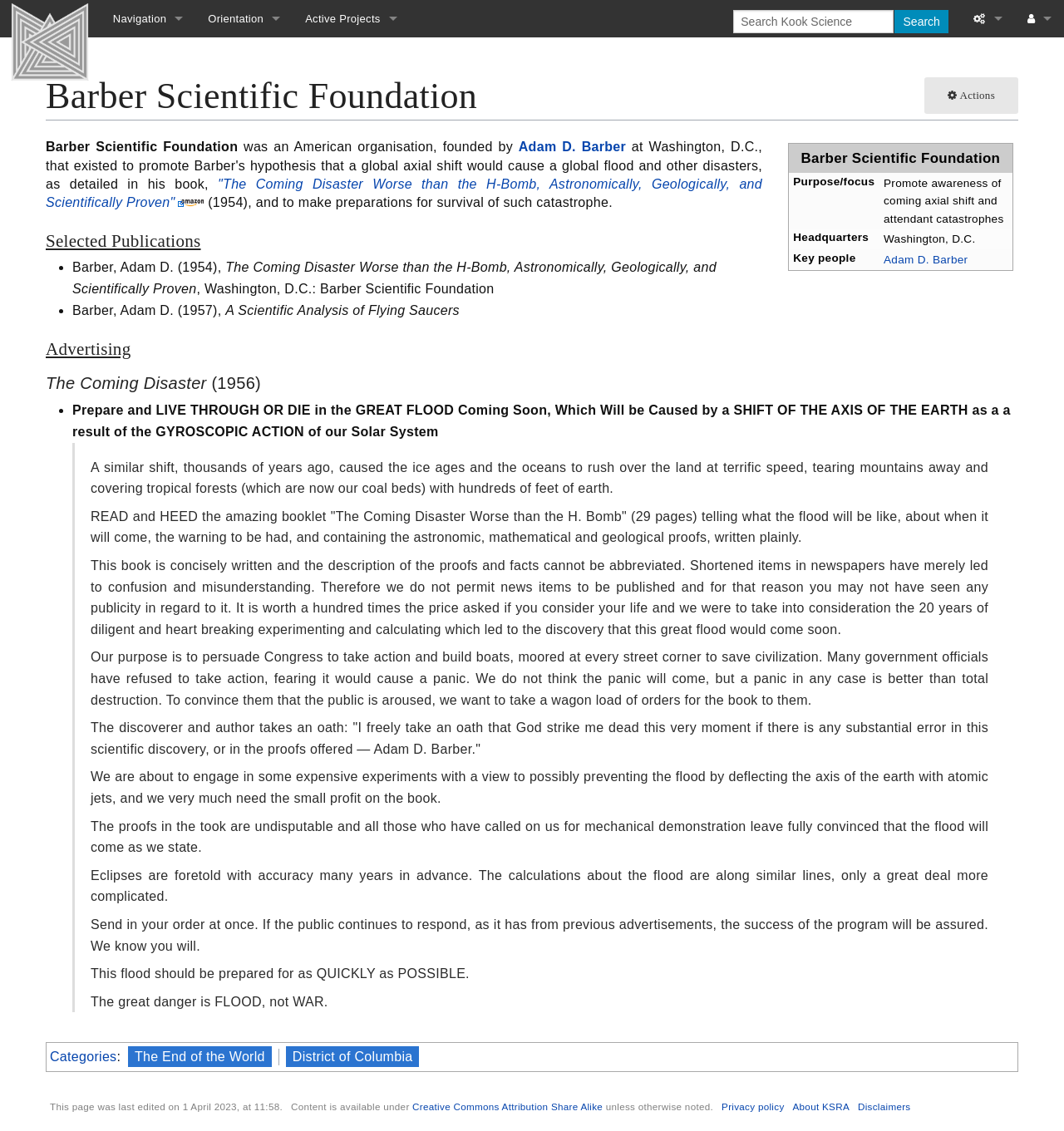Please indicate the bounding box coordinates for the clickable area to complete the following task: "Search Kook Science". The coordinates should be specified as four float numbers between 0 and 1, i.e., [left, top, right, bottom].

[0.689, 0.009, 0.84, 0.029]